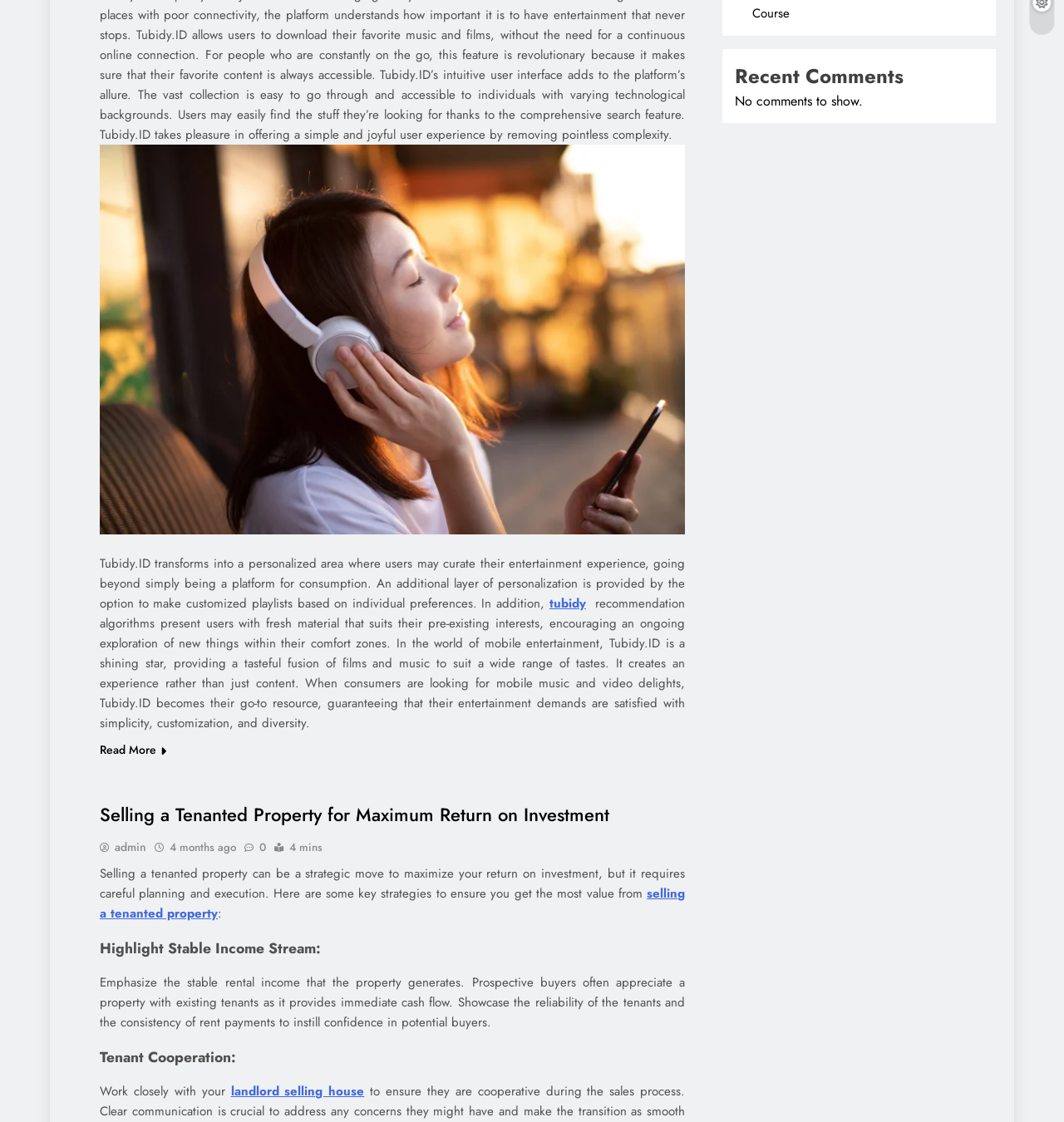Determine the bounding box coordinates of the UI element that matches the following description: "selling a tenanted property". The coordinates should be four float numbers between 0 and 1 in the format [left, top, right, bottom].

[0.094, 0.788, 0.644, 0.822]